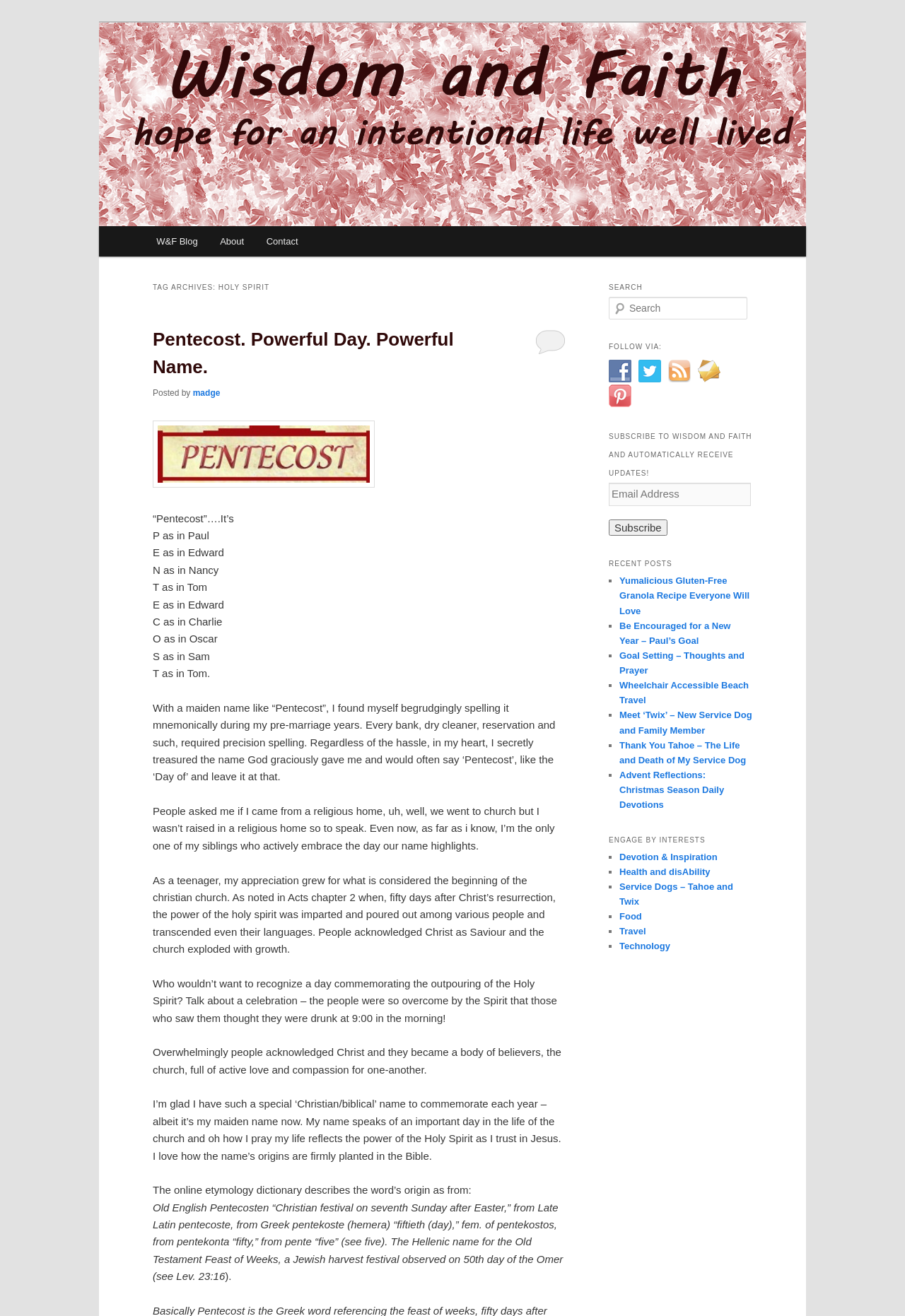What is the topic of the first blog post? Refer to the image and provide a one-word or short phrase answer.

Pentecost